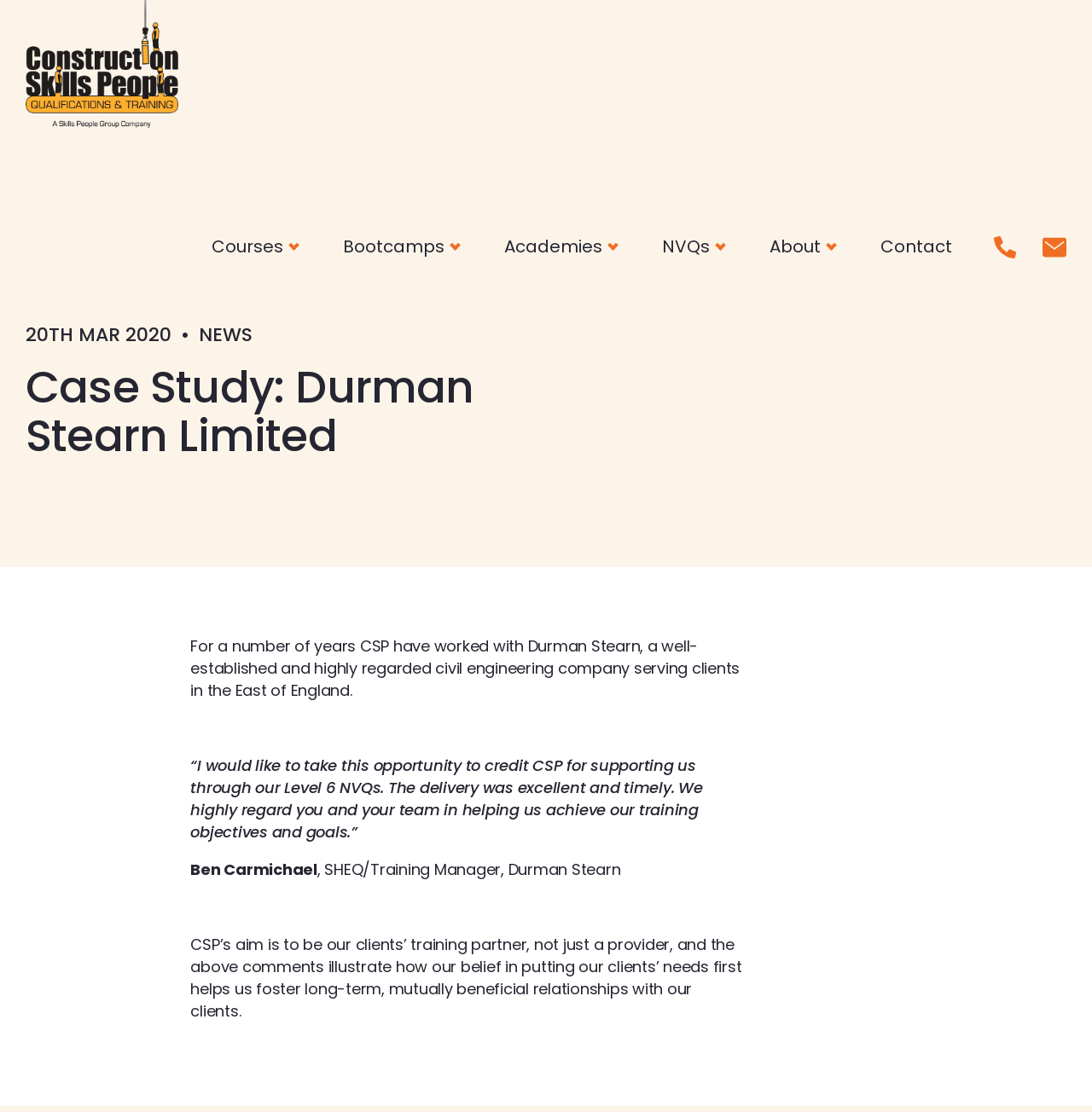Can you locate the main headline on this webpage and provide its text content?

Case Study: Durman Stearn Limited